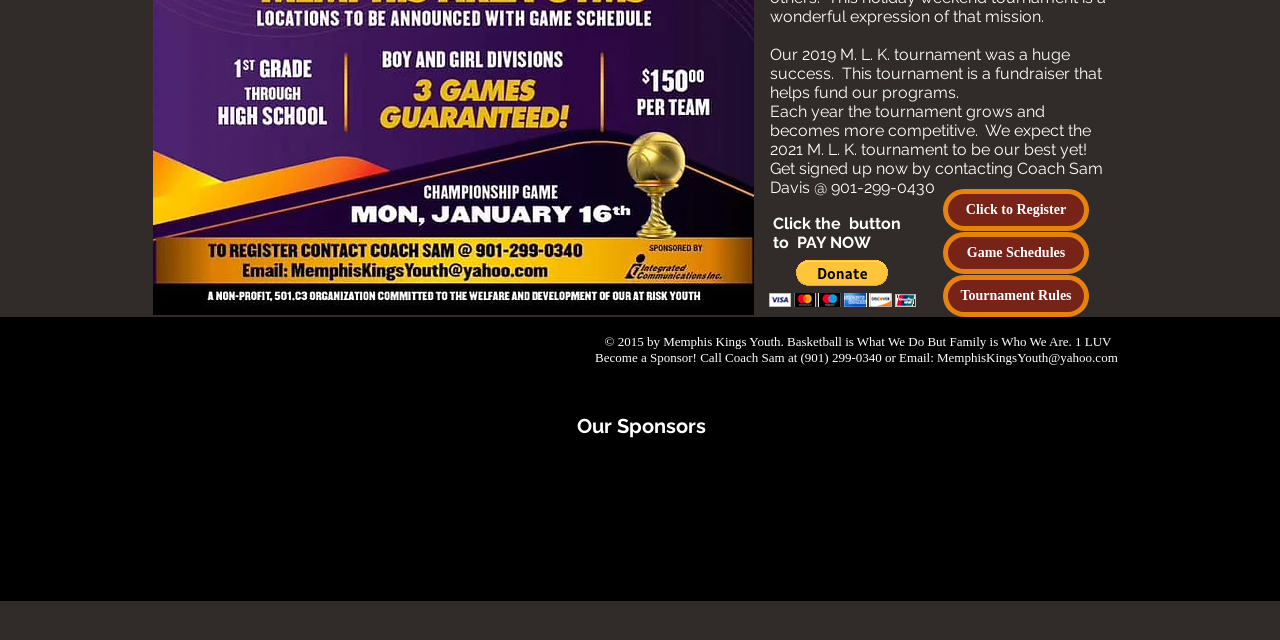Extract the bounding box coordinates for the described element: ". 1 LUV". The coordinates should be represented as four float numbers between 0 and 1: [left, top, right, bottom].

[0.835, 0.522, 0.876, 0.546]